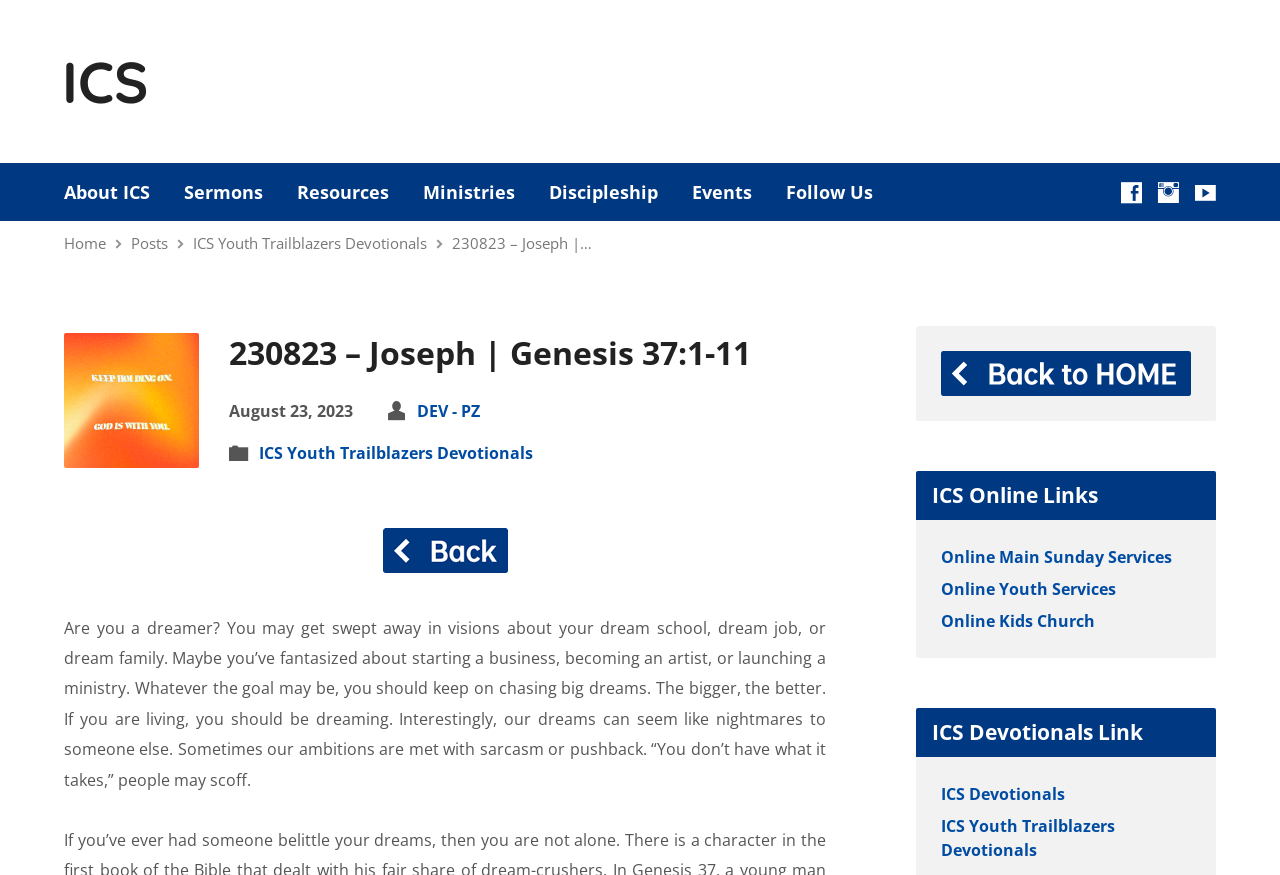Given the element description, predict the bounding box coordinates in the format (top-left x, top-left y, bottom-right x, bottom-right y). Make sure all values are between 0 and 1. Here is the element description: About ICS

[0.05, 0.21, 0.117, 0.23]